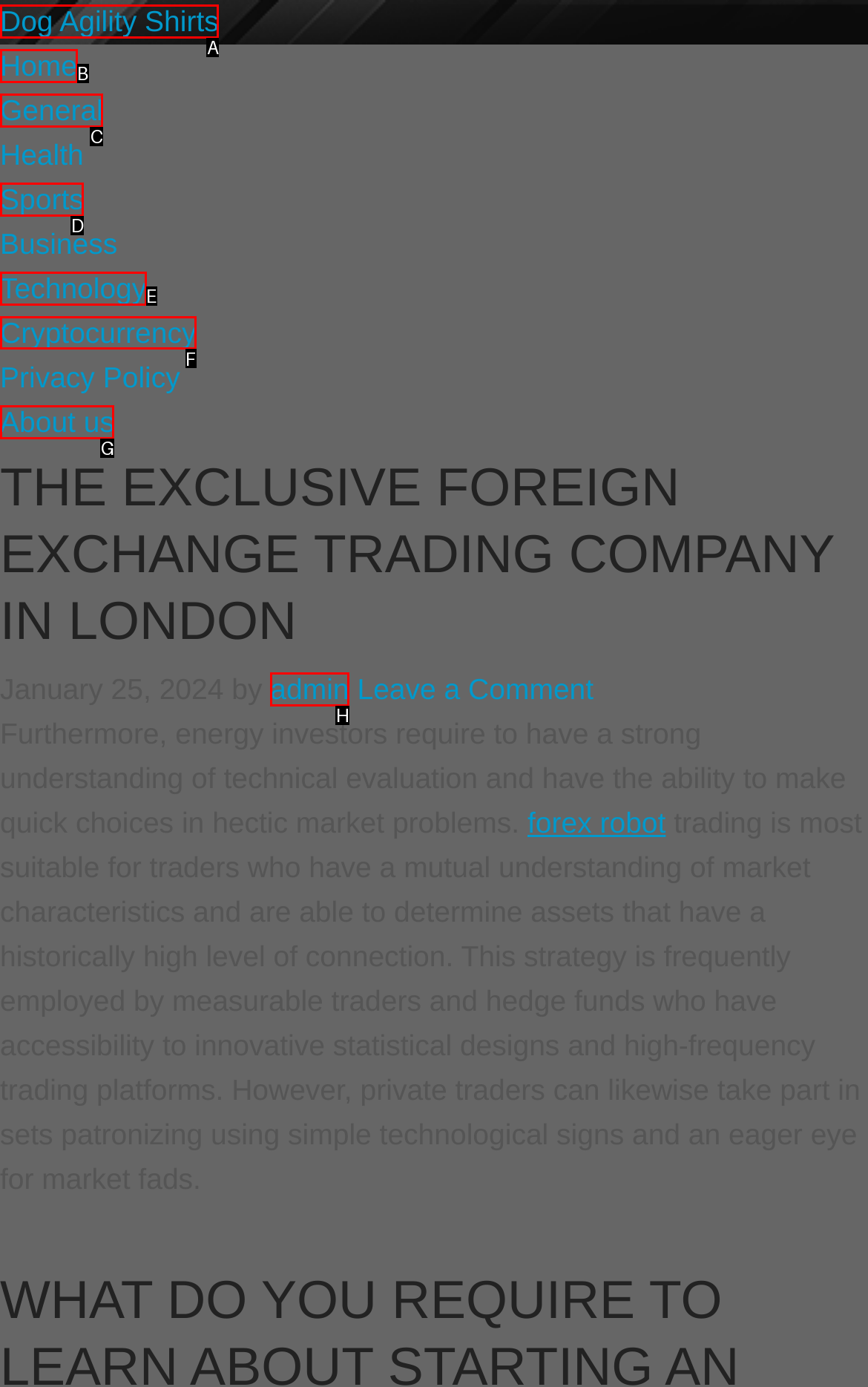Choose the HTML element you need to click to achieve the following task: Click on the Cryptocurrency link
Respond with the letter of the selected option from the given choices directly.

F